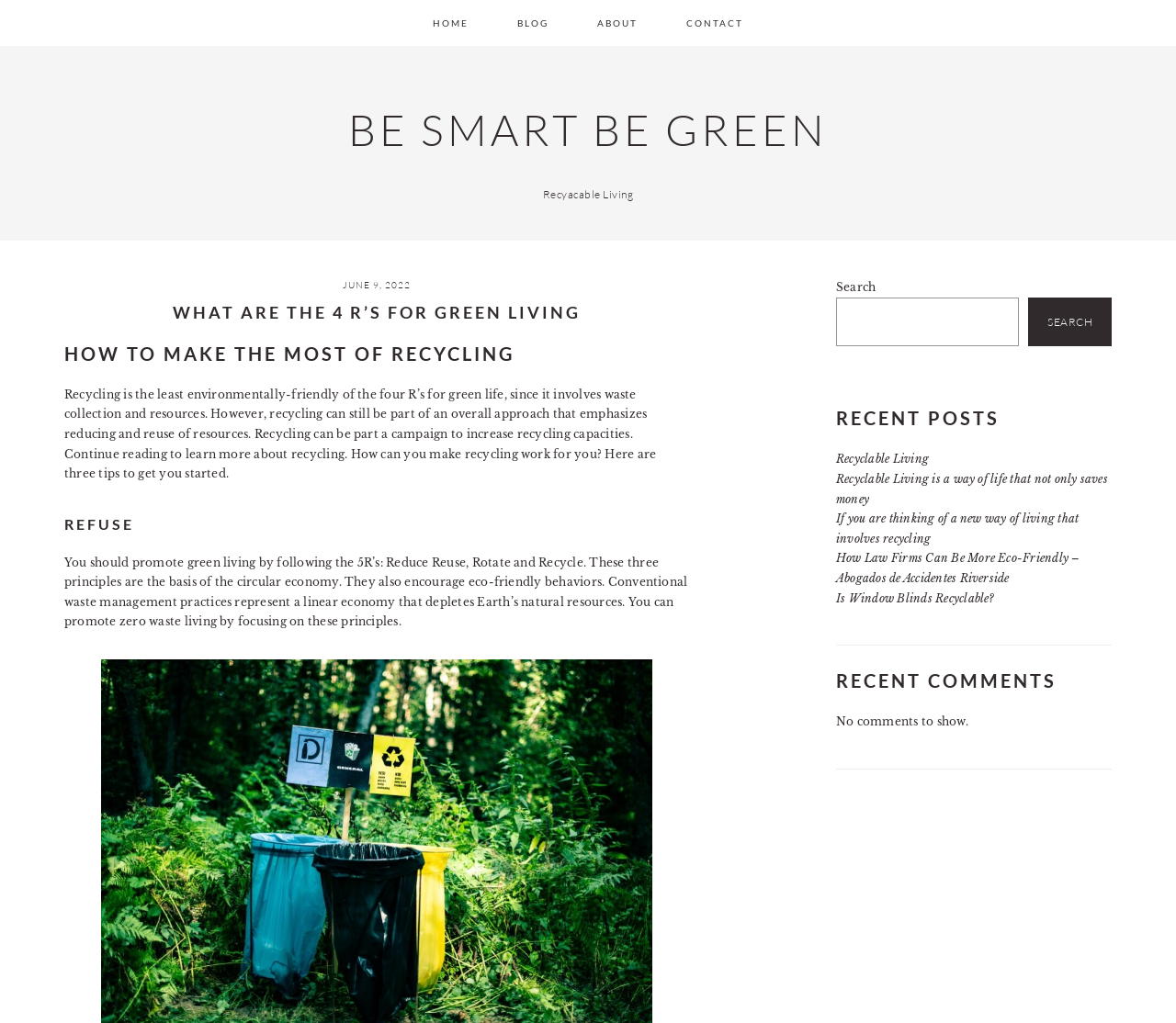What is the name of the website?
Provide a well-explained and detailed answer to the question.

The name of the website can be found in the link 'BE SMART BE GREEN' which is located at the top of the webpage, with a bounding box of [0.296, 0.101, 0.704, 0.153].